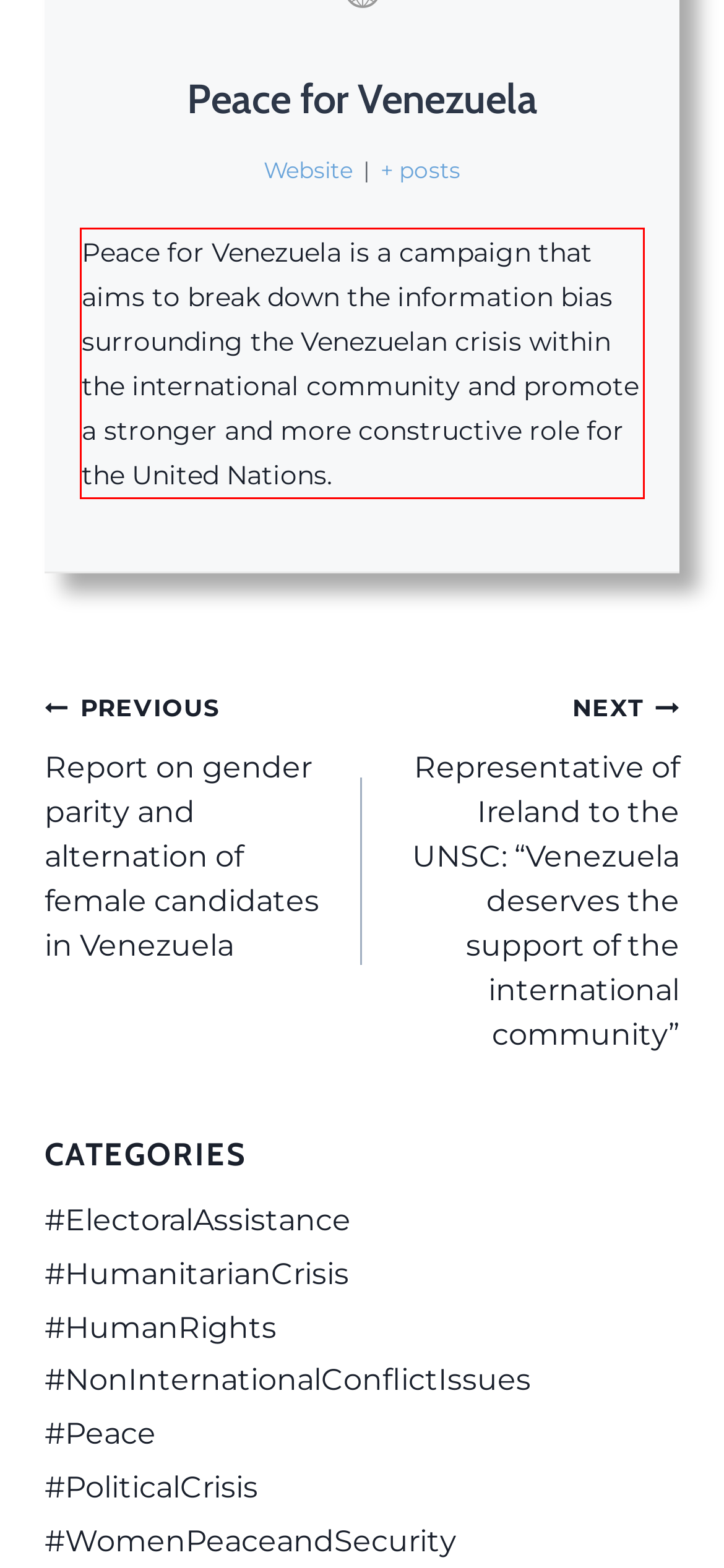Please identify and extract the text content from the UI element encased in a red bounding box on the provided webpage screenshot.

Peace for Venezuela is a campaign that aims to break down the information bias surrounding the Venezuelan crisis within the international community and promote a stronger and more constructive role for the United Nations.